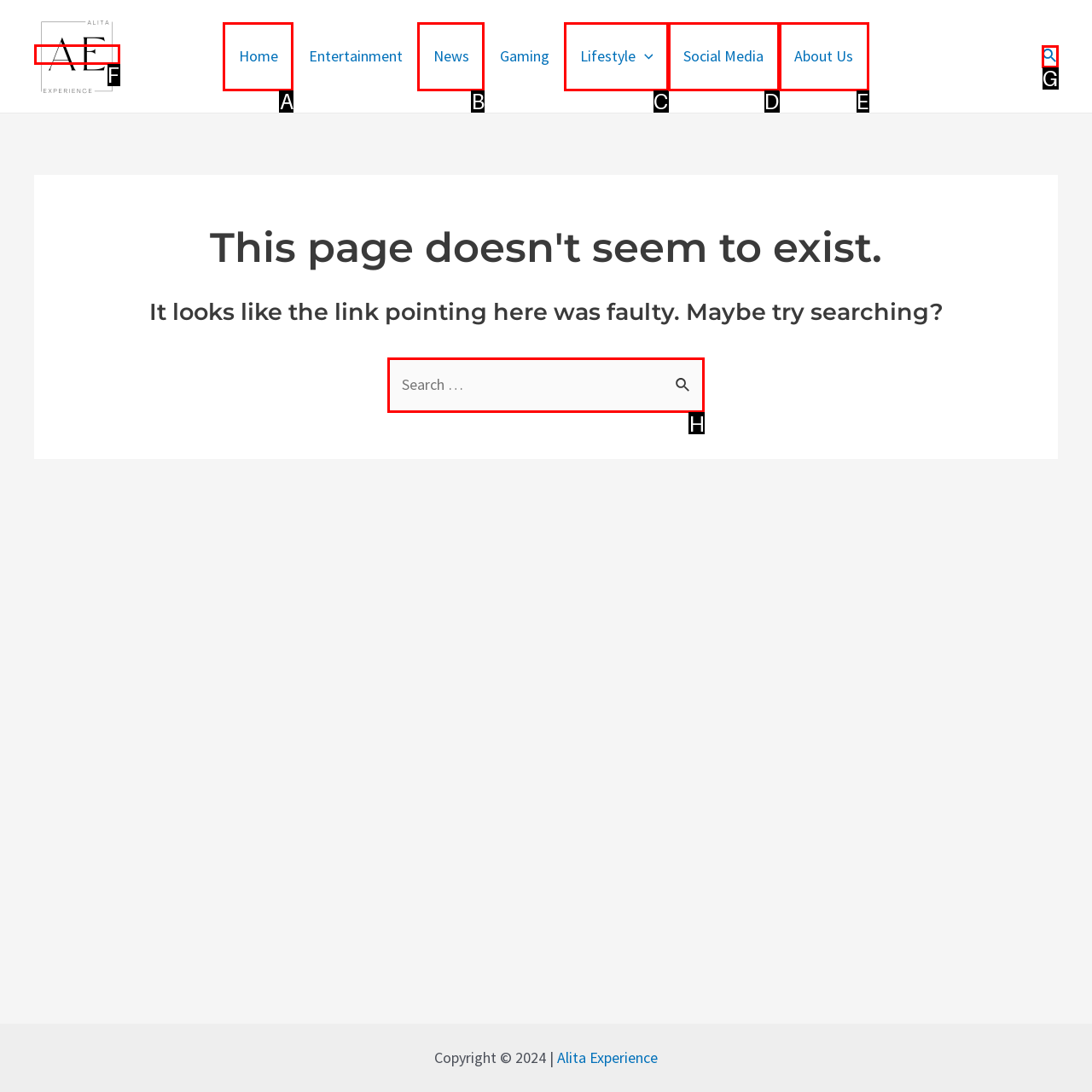Figure out which option to click to perform the following task: search for something
Provide the letter of the correct option in your response.

H